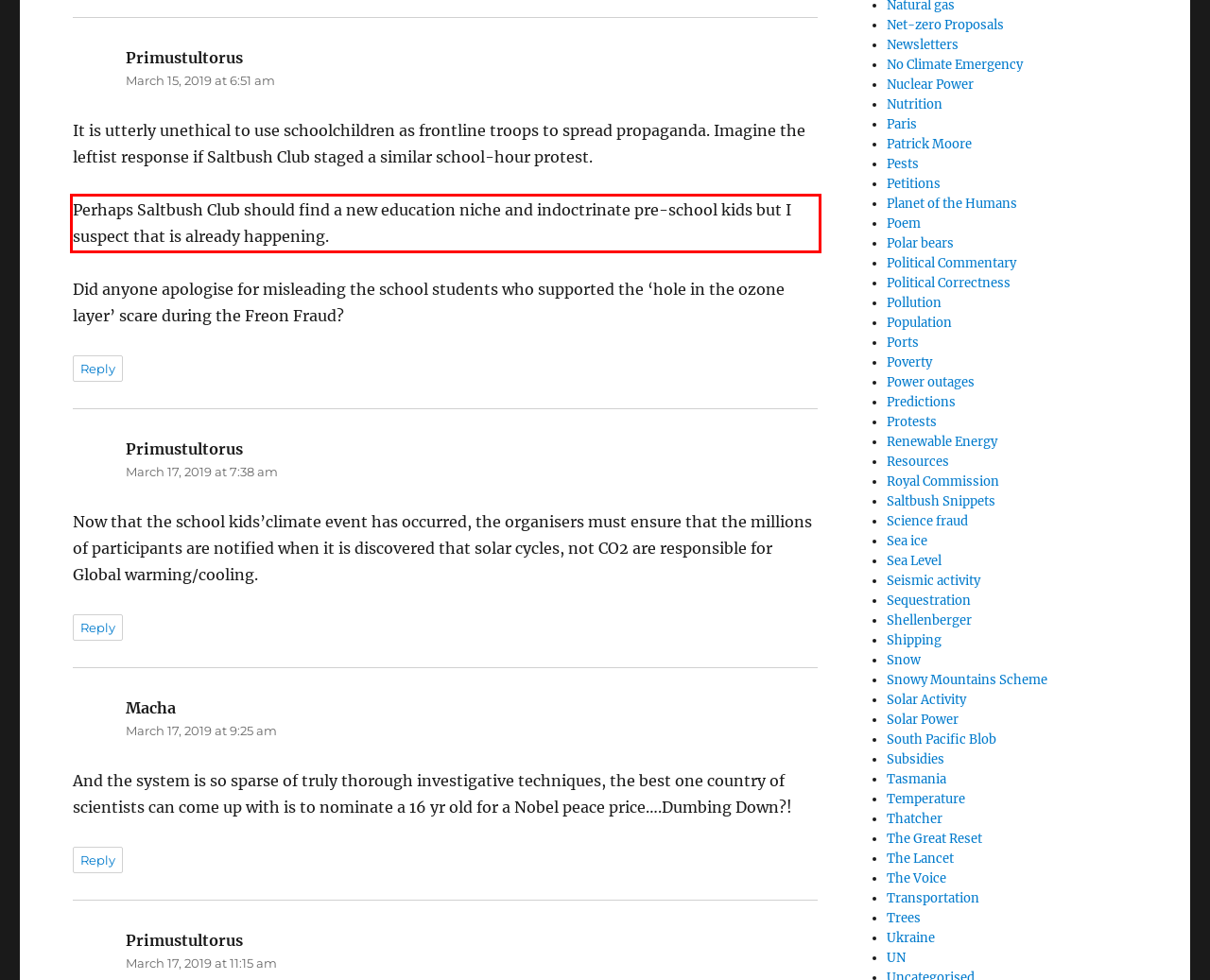Analyze the webpage screenshot and use OCR to recognize the text content in the red bounding box.

Perhaps Saltbush Club should find a new education niche and indoctrinate pre-school kids but I suspect that is already happening.